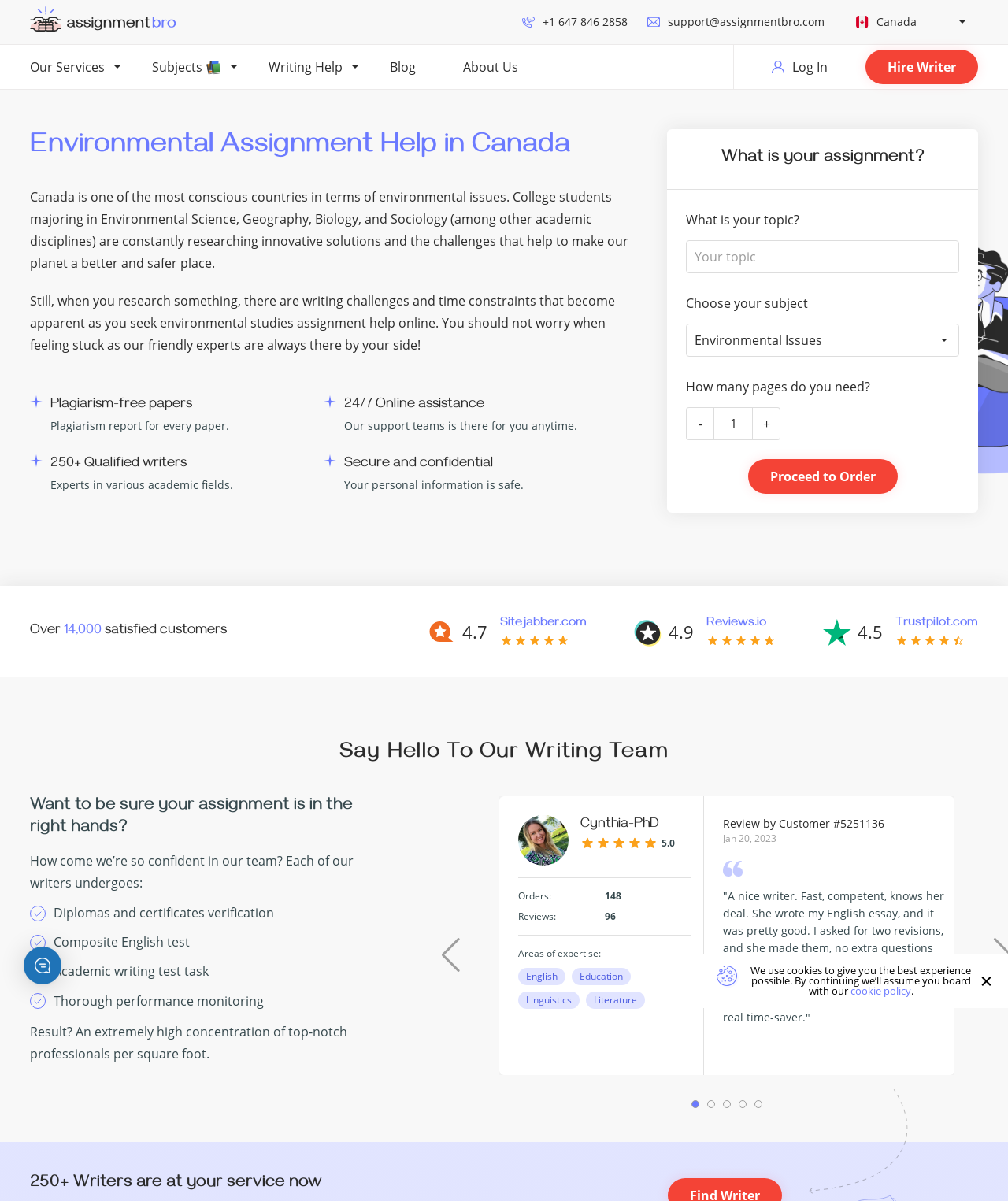Could you find the bounding box coordinates of the clickable area to complete this instruction: "Choose a subject"?

[0.68, 0.27, 0.952, 0.297]